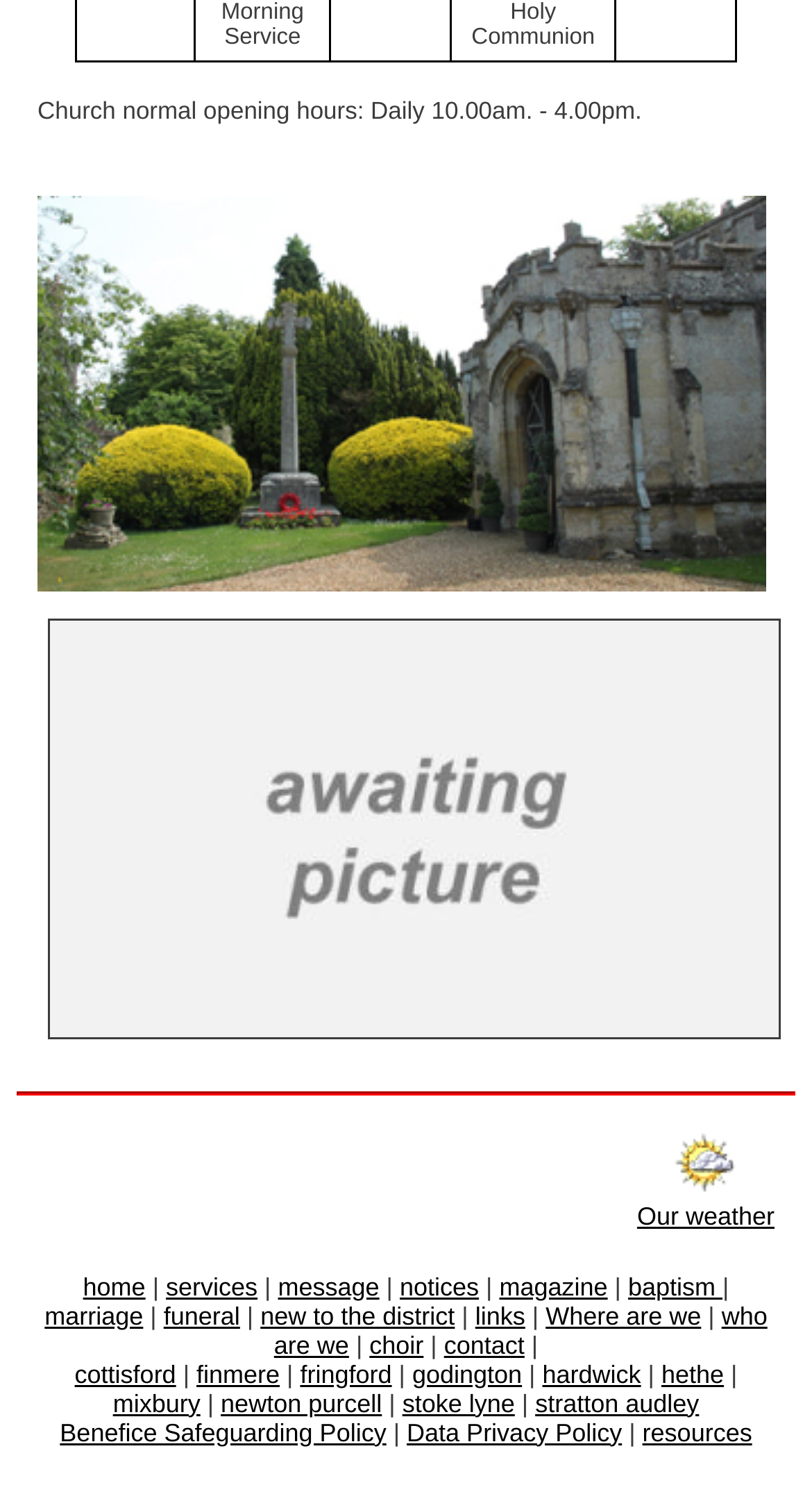Ascertain the bounding box coordinates for the UI element detailed here: "Benefice Safeguarding Policy". The coordinates should be provided as [left, top, right, bottom] with each value being a float between 0 and 1.

[0.074, 0.955, 0.476, 0.974]